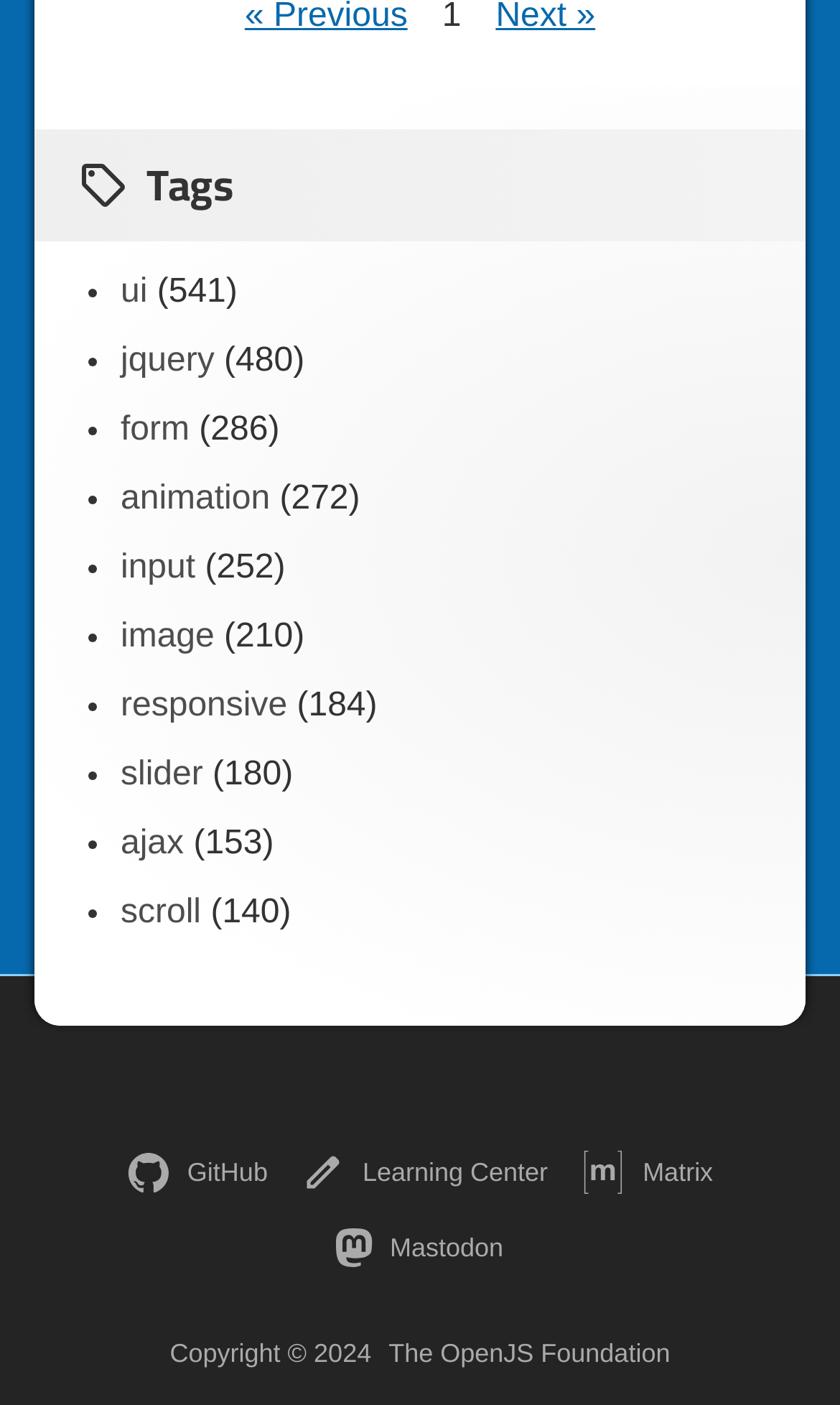Given the description: "Learning Center", determine the bounding box coordinates of the UI element. The coordinates should be formatted as four float numbers between 0 and 1, [left, top, right, bottom].

[0.36, 0.819, 0.652, 0.85]